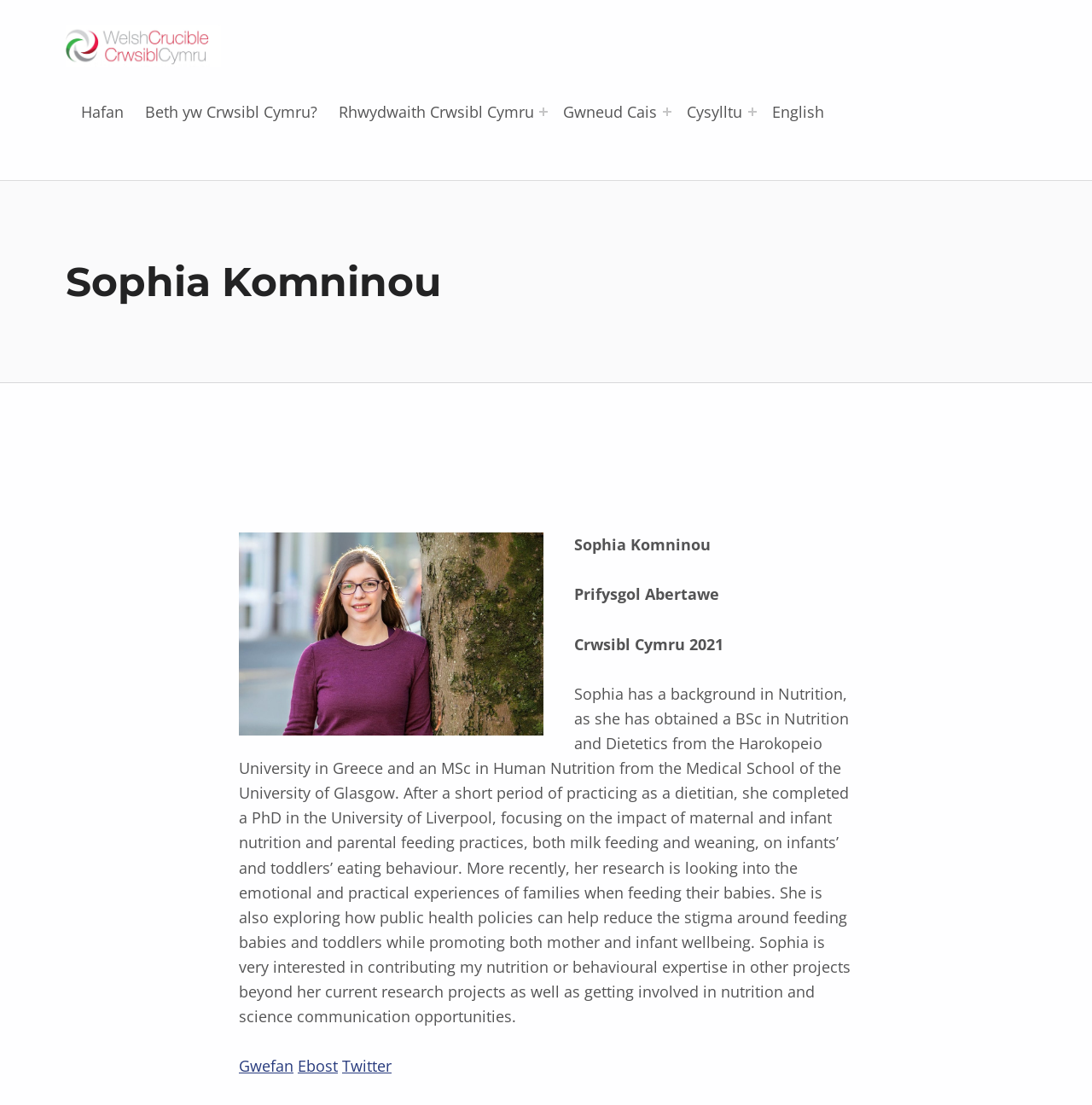Please specify the bounding box coordinates of the clickable section necessary to execute the following command: "Navigate to Hafan".

[0.069, 0.08, 0.118, 0.121]